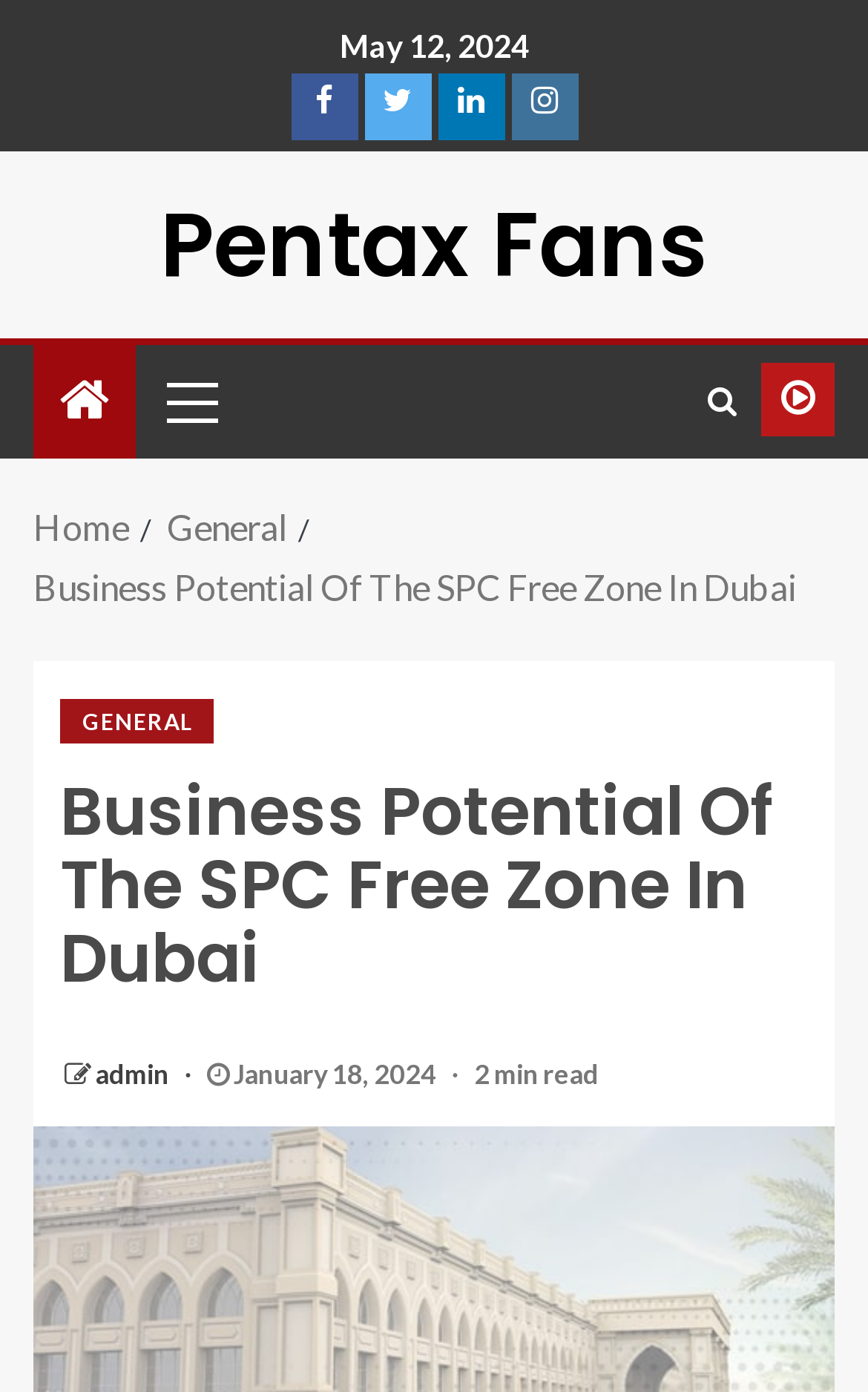Please give a short response to the question using one word or a phrase:
What is the date of the latest article?

January 18, 2024